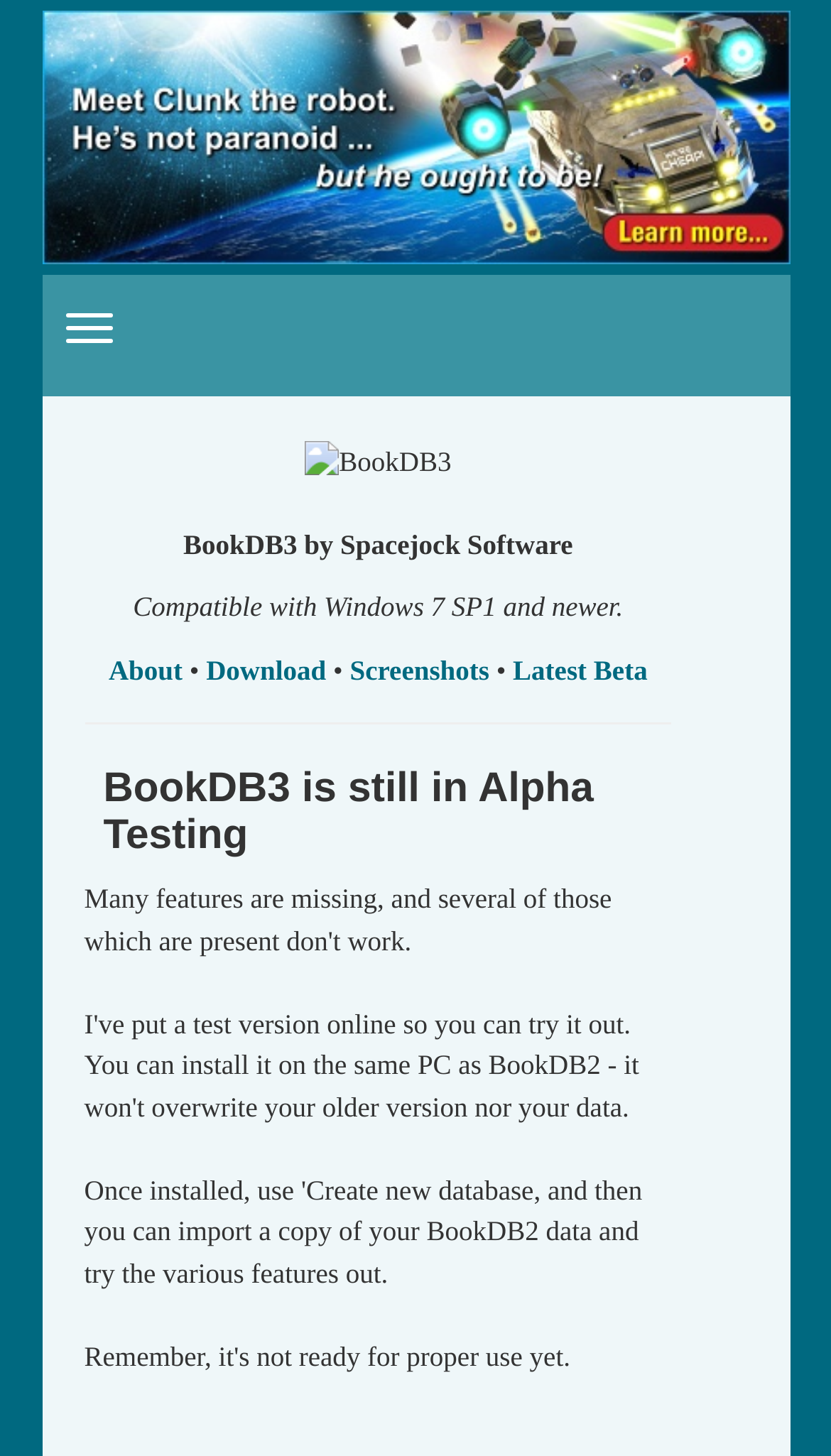Respond with a single word or phrase to the following question:
What is the series related to Spacejock Software?

The Hal Spacejock series